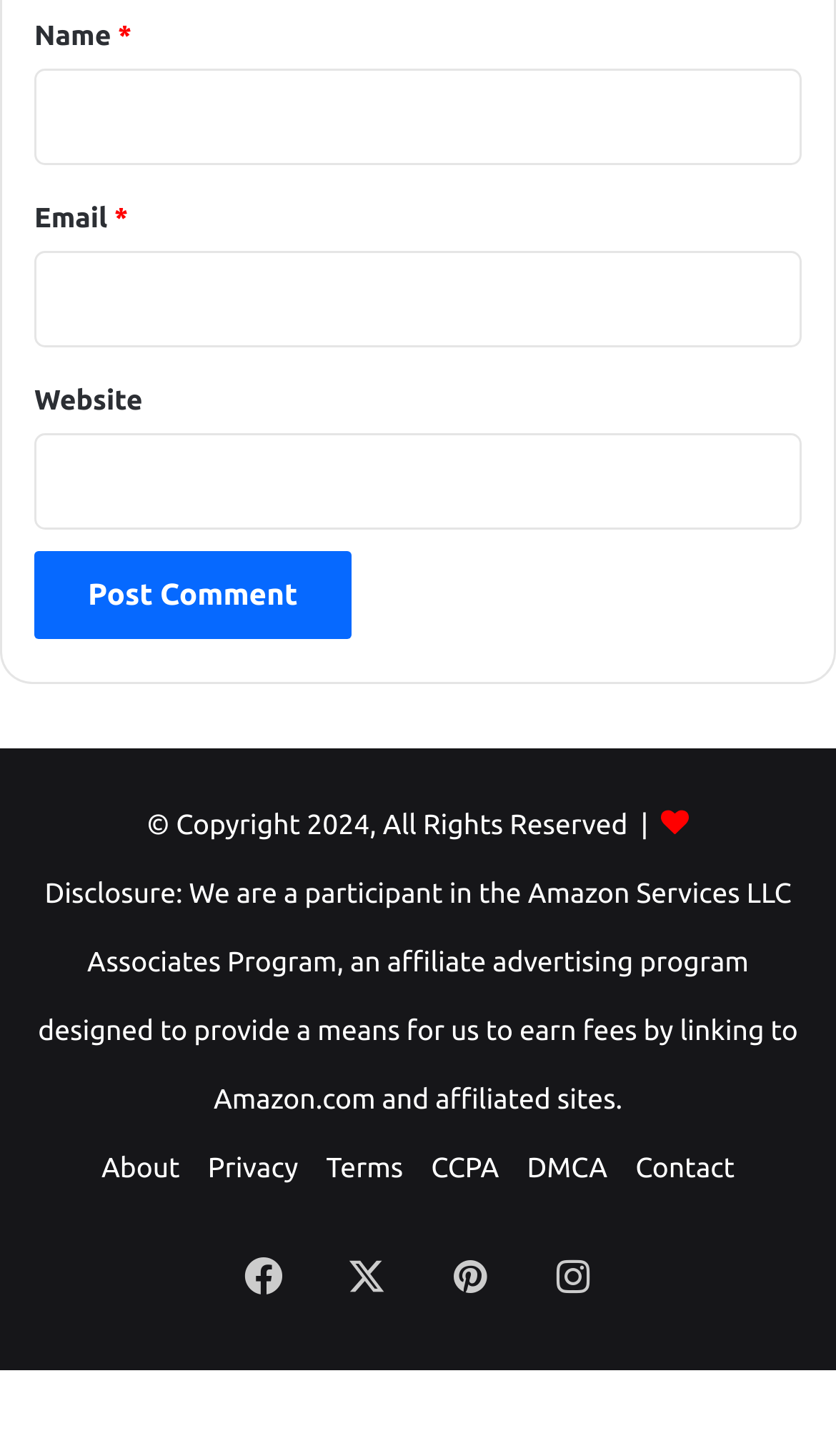Give the bounding box coordinates for the element described as: "parent_node: Name * name="author"".

[0.041, 0.047, 0.959, 0.113]